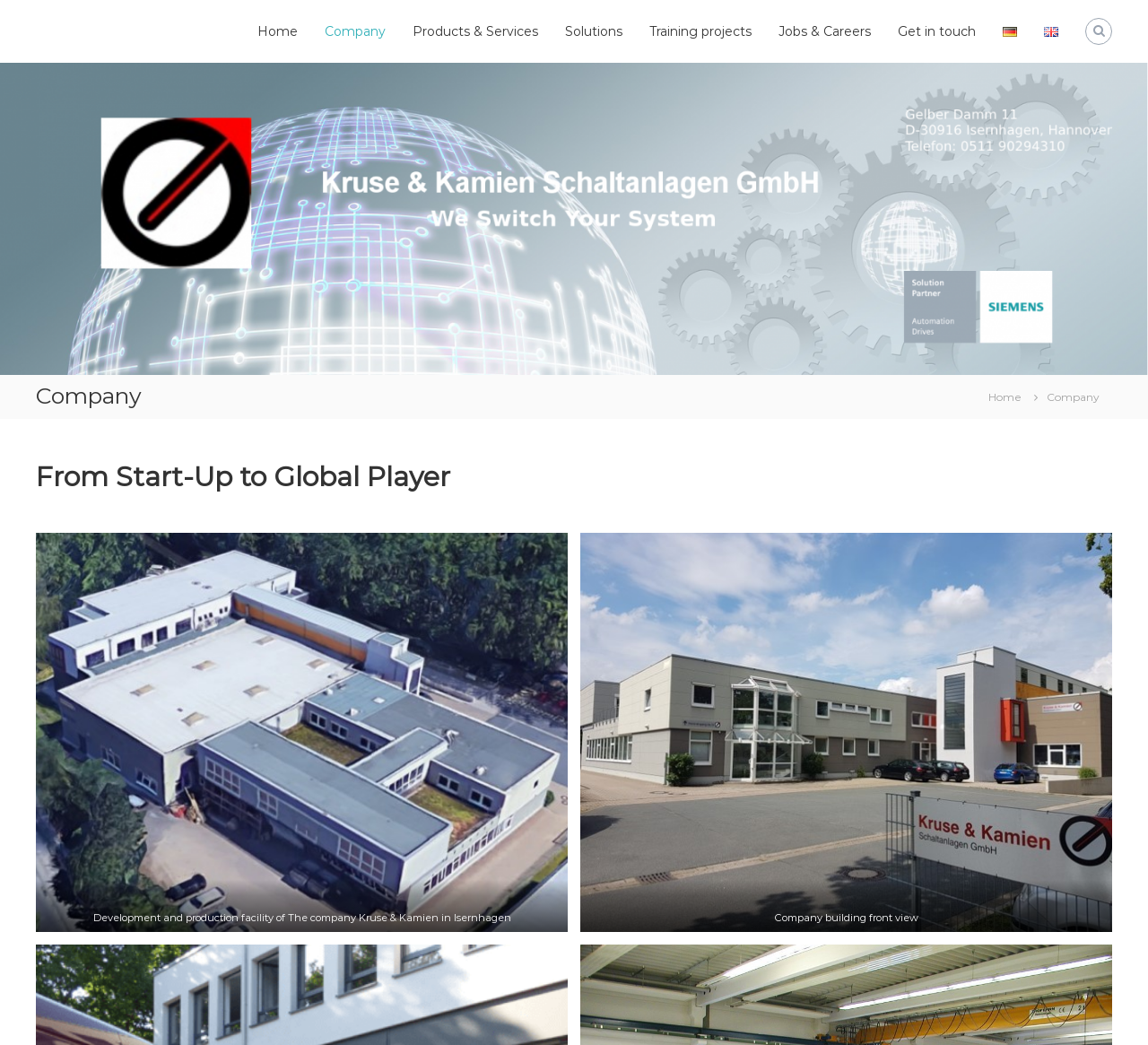How many figures are there on the webpage?
Please use the image to provide an in-depth answer to the question.

I counted the figures by looking at the webpage content, which has two figures, one with a caption 'Development and production facility of The company Kruse & Kamien in Isernhagen' and another with a caption 'Company building front view'.